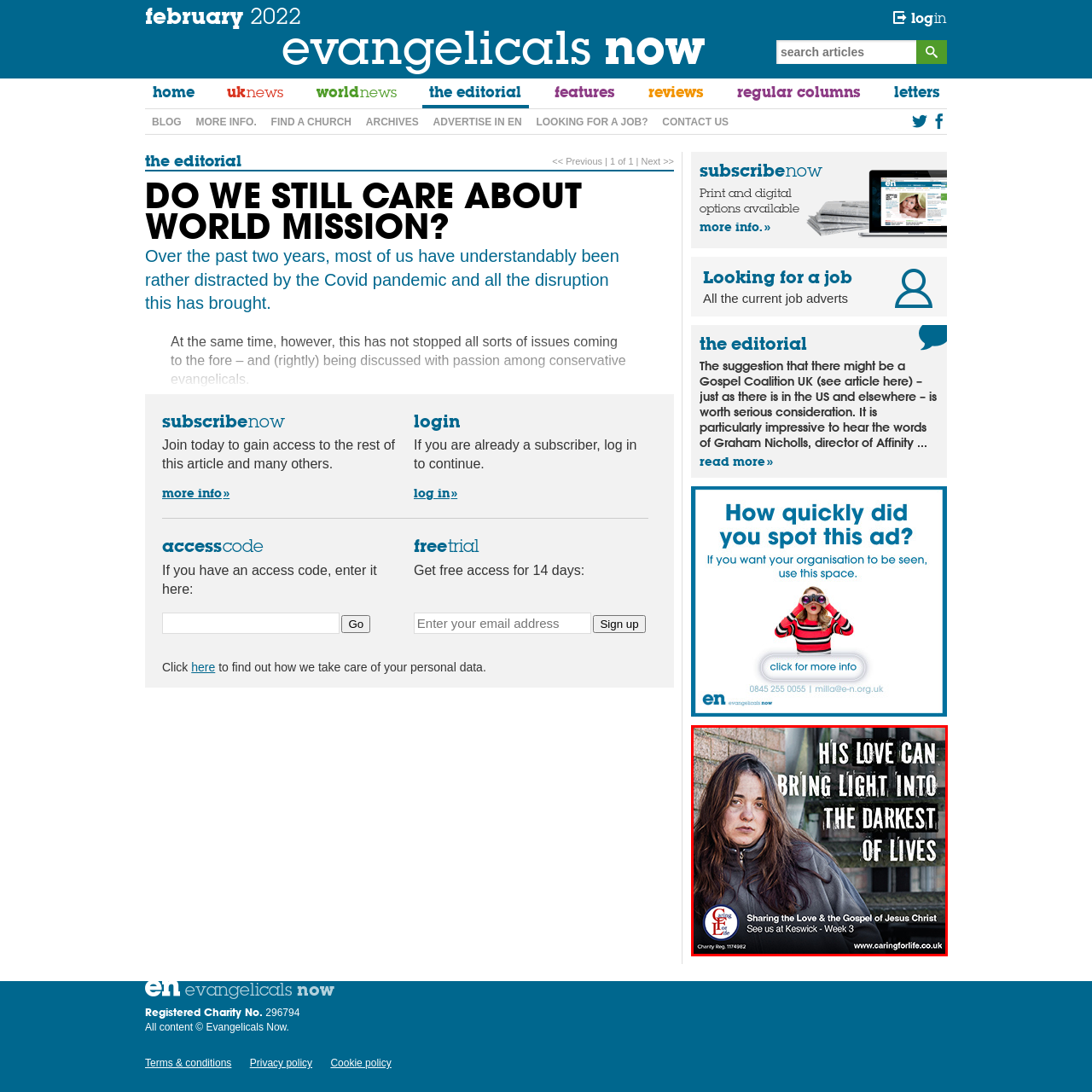What is the charity's mission?
Look at the image section surrounded by the red bounding box and provide a concise answer in one word or phrase.

Spread hope and love